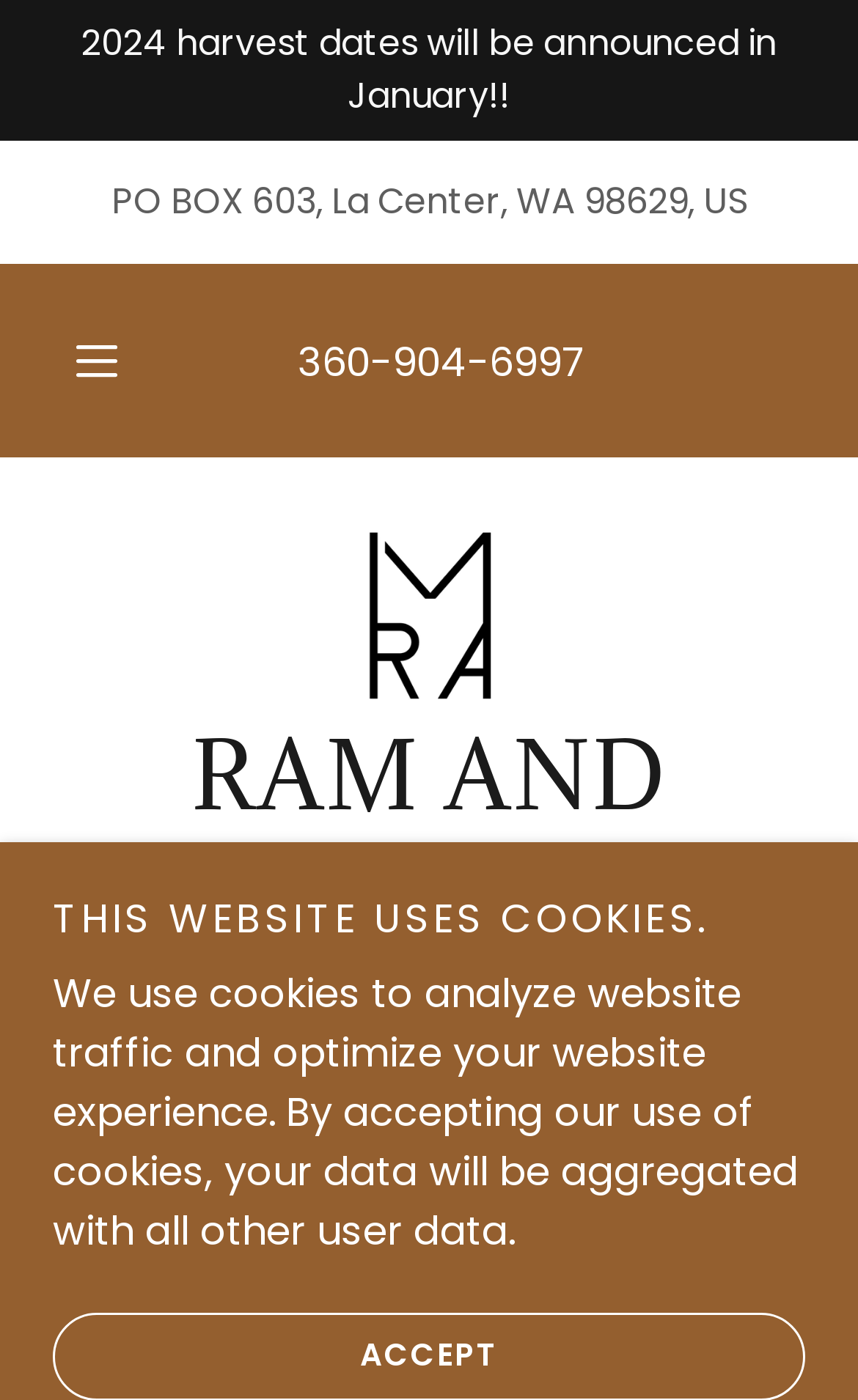What is the name of the company on the webpage?
Could you give a comprehensive explanation in response to this question?

I found the company name by looking at the heading element that contains the company name, which is 'RAM AND CO.'.